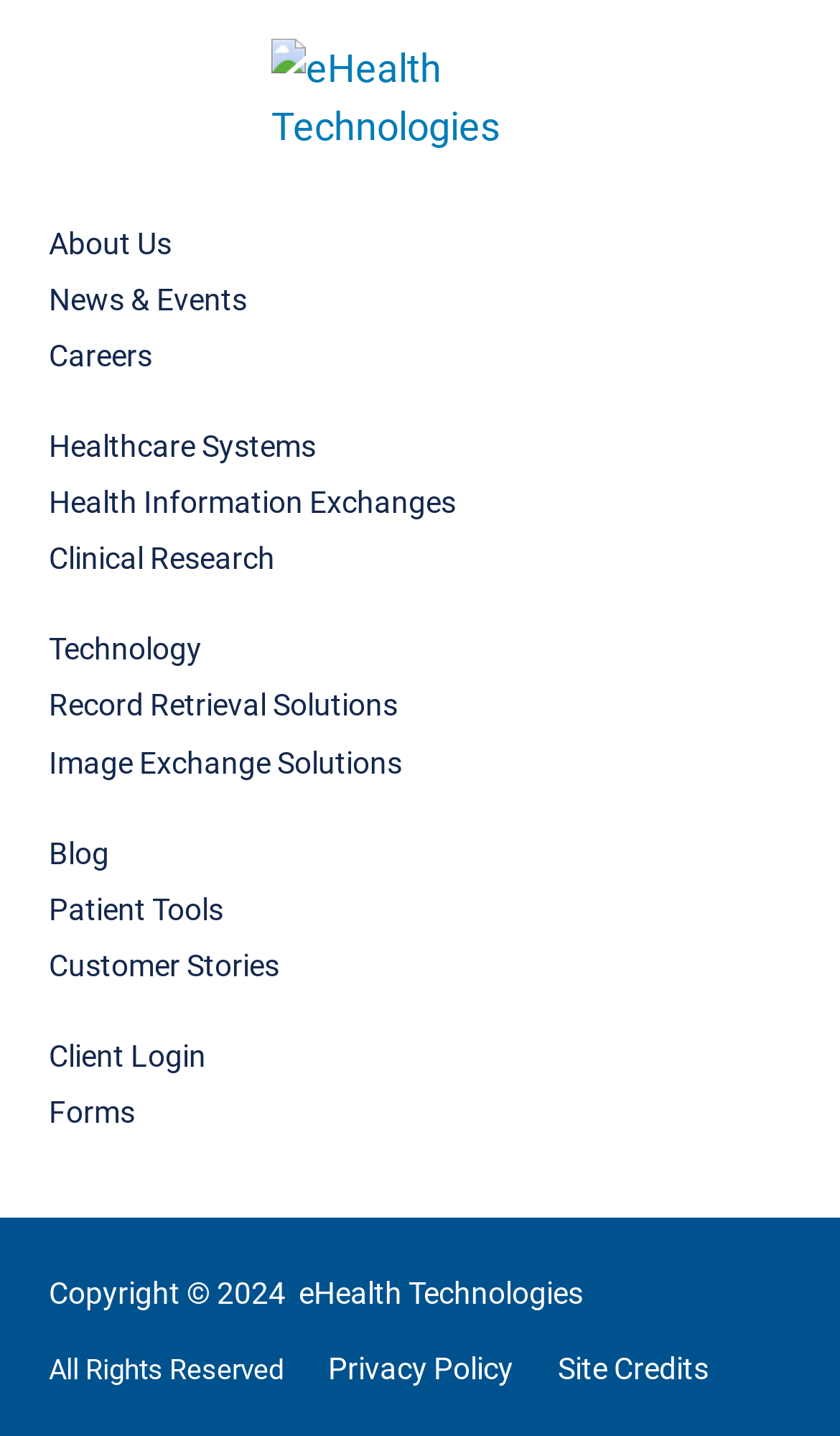Please specify the bounding box coordinates of the clickable region to carry out the following instruction: "read the blog". The coordinates should be four float numbers between 0 and 1, in the format [left, top, right, bottom].

[0.058, 0.579, 0.942, 0.61]